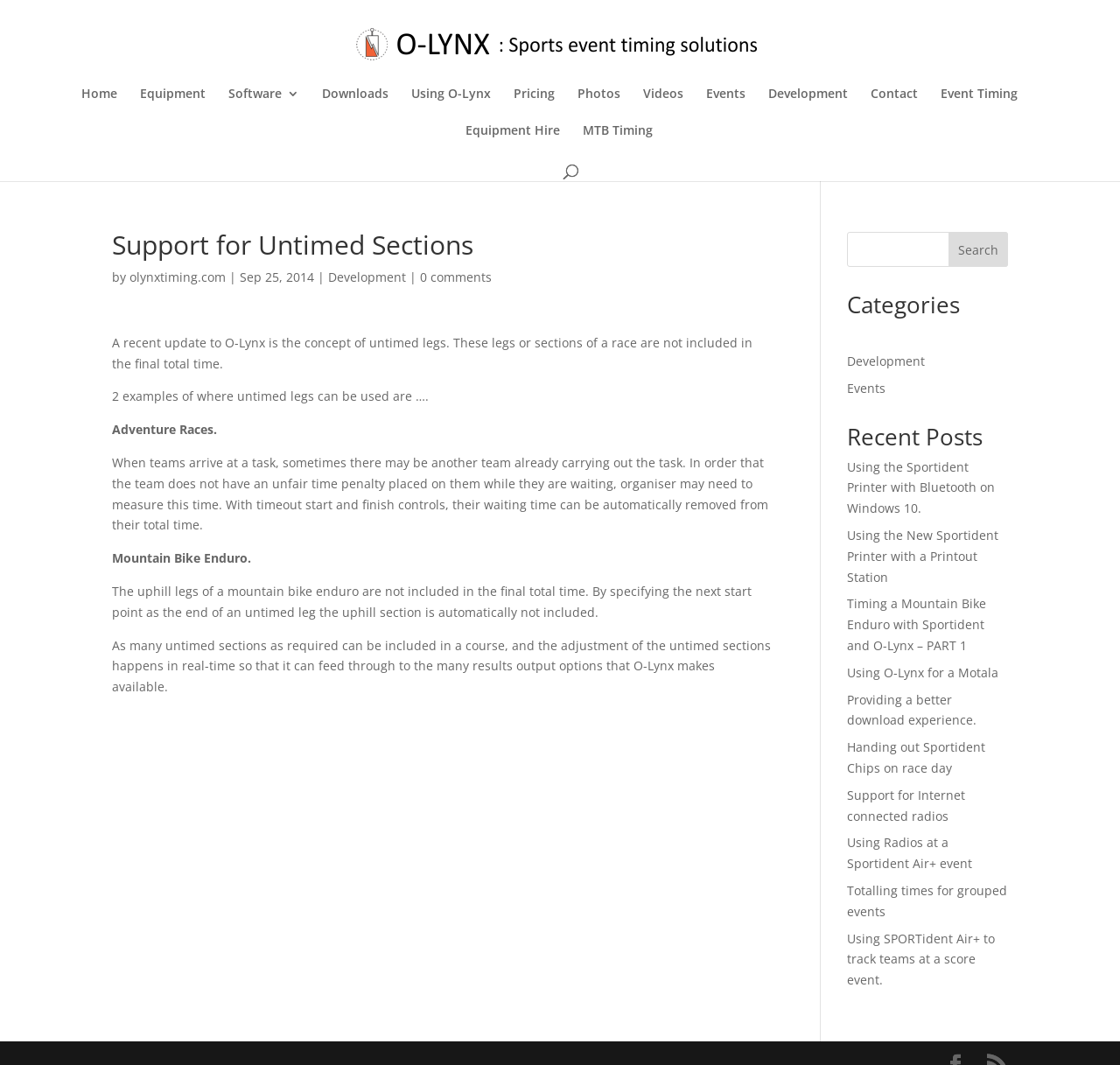Identify the bounding box coordinates of the clickable section necessary to follow the following instruction: "Check the 'Recent Posts' section". The coordinates should be presented as four float numbers from 0 to 1, i.e., [left, top, right, bottom].

[0.756, 0.399, 0.9, 0.429]